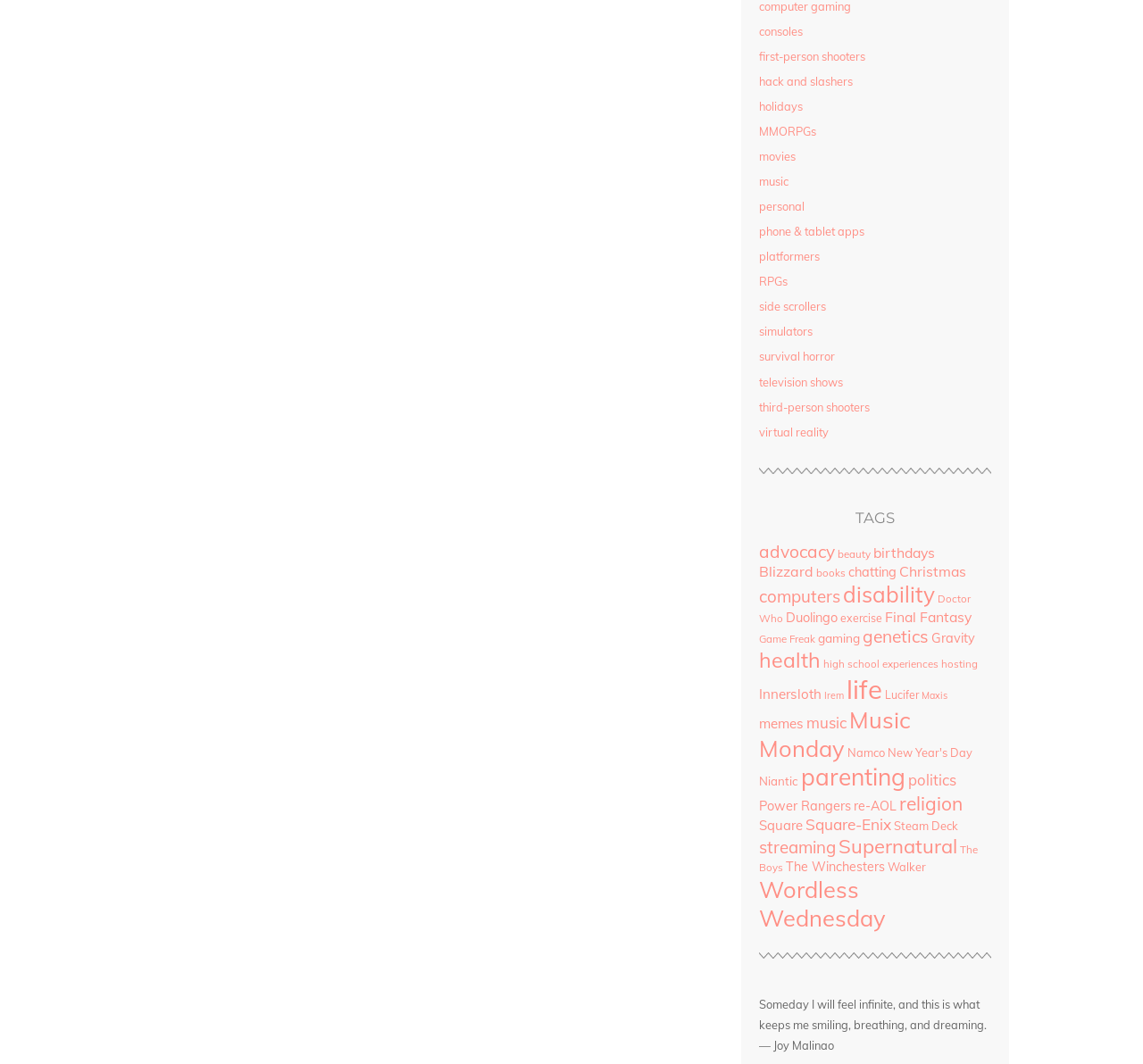Determine the bounding box coordinates for the clickable element to execute this instruction: "read the quote by Joy Malinao". Provide the coordinates as four float numbers between 0 and 1, i.e., [left, top, right, bottom].

[0.664, 0.937, 0.863, 0.989]